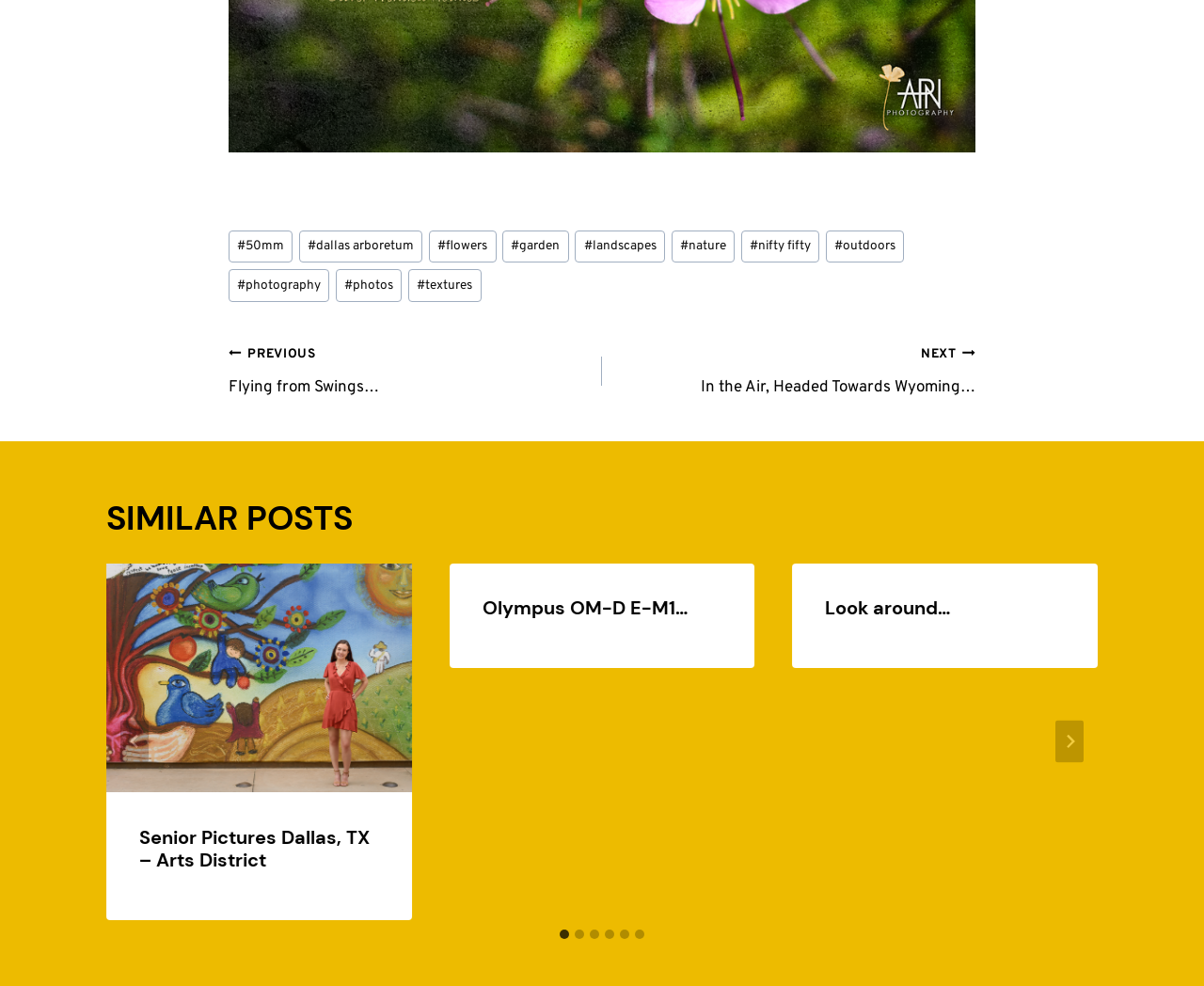Determine the bounding box coordinates of the region I should click to achieve the following instruction: "Click on the 'Go to last slide' button". Ensure the bounding box coordinates are four float numbers between 0 and 1, i.e., [left, top, right, bottom].

[0.1, 0.731, 0.123, 0.774]